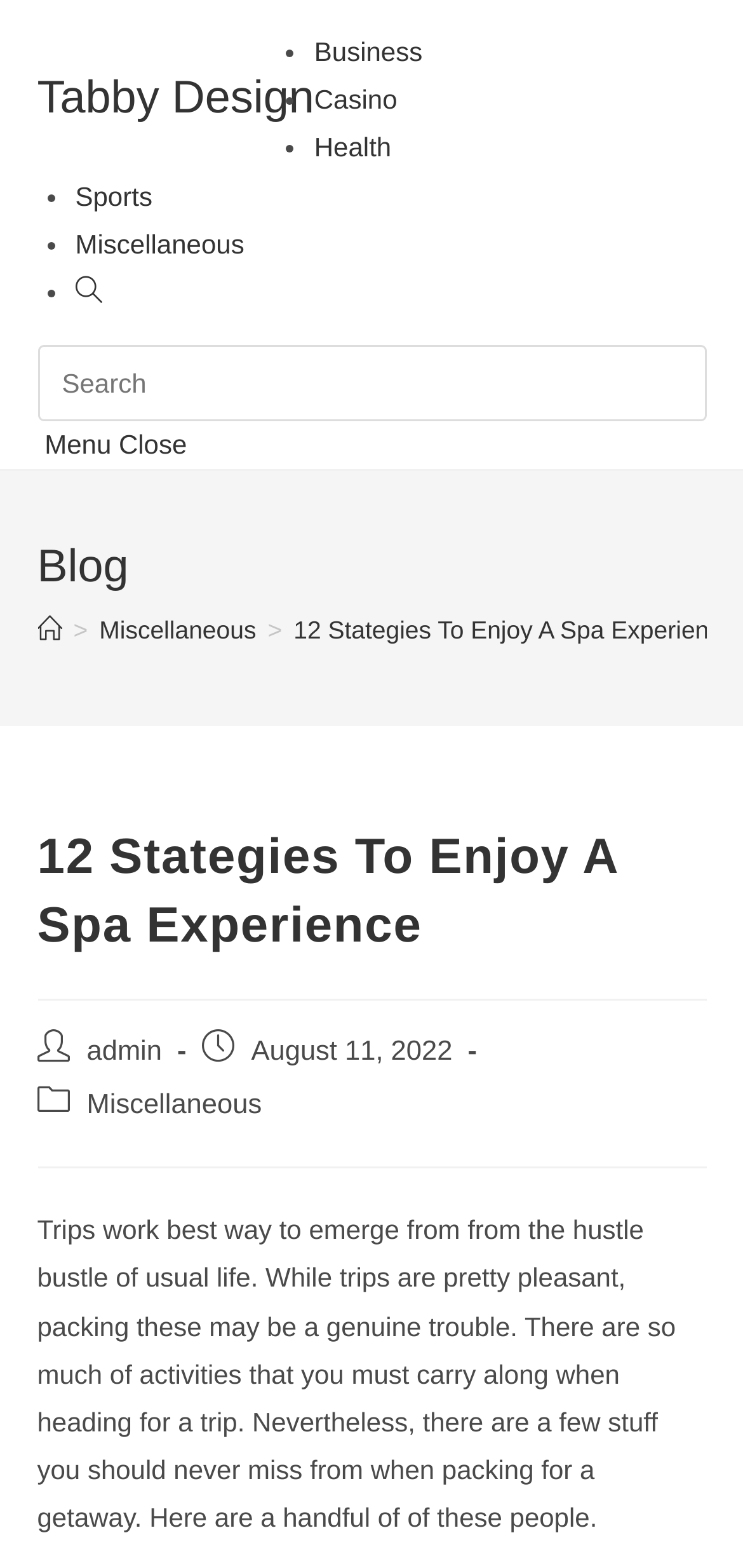Predict the bounding box coordinates of the area that should be clicked to accomplish the following instruction: "read admin's profile". The bounding box coordinates should consist of four float numbers between 0 and 1, i.e., [left, top, right, bottom].

[0.117, 0.451, 0.218, 0.471]